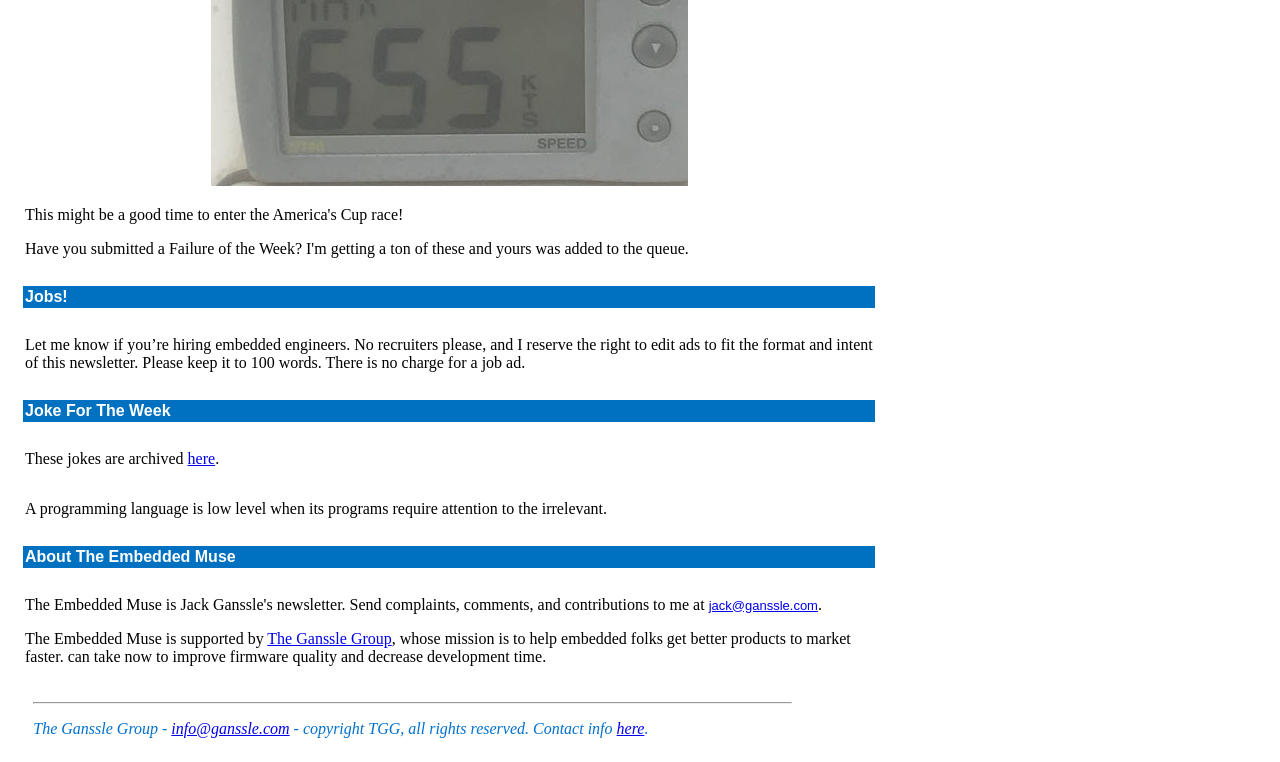Answer the question below with a single word or a brief phrase: 
What is the copyright information of the webpage?

TGG, all rights reserved